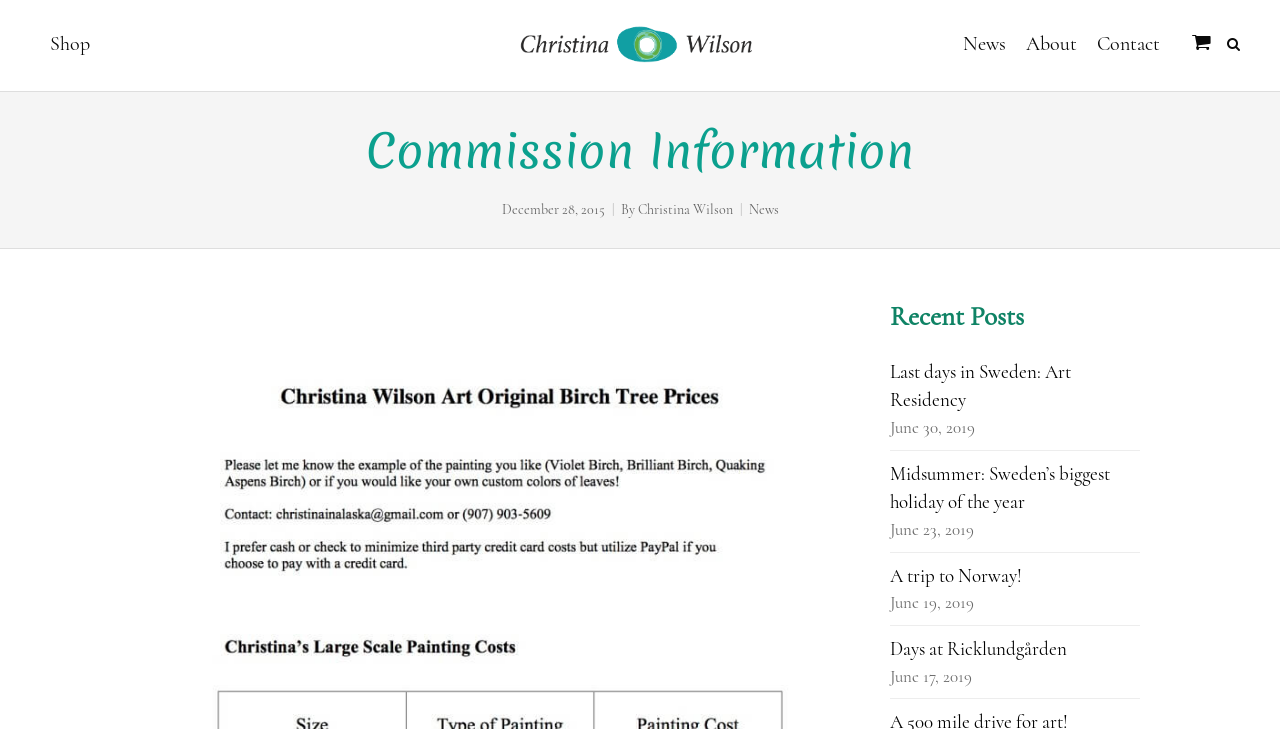Give the bounding box coordinates for this UI element: "Days at Ricklundgården". The coordinates should be four float numbers between 0 and 1, arranged as [left, top, right, bottom].

[0.695, 0.874, 0.834, 0.905]